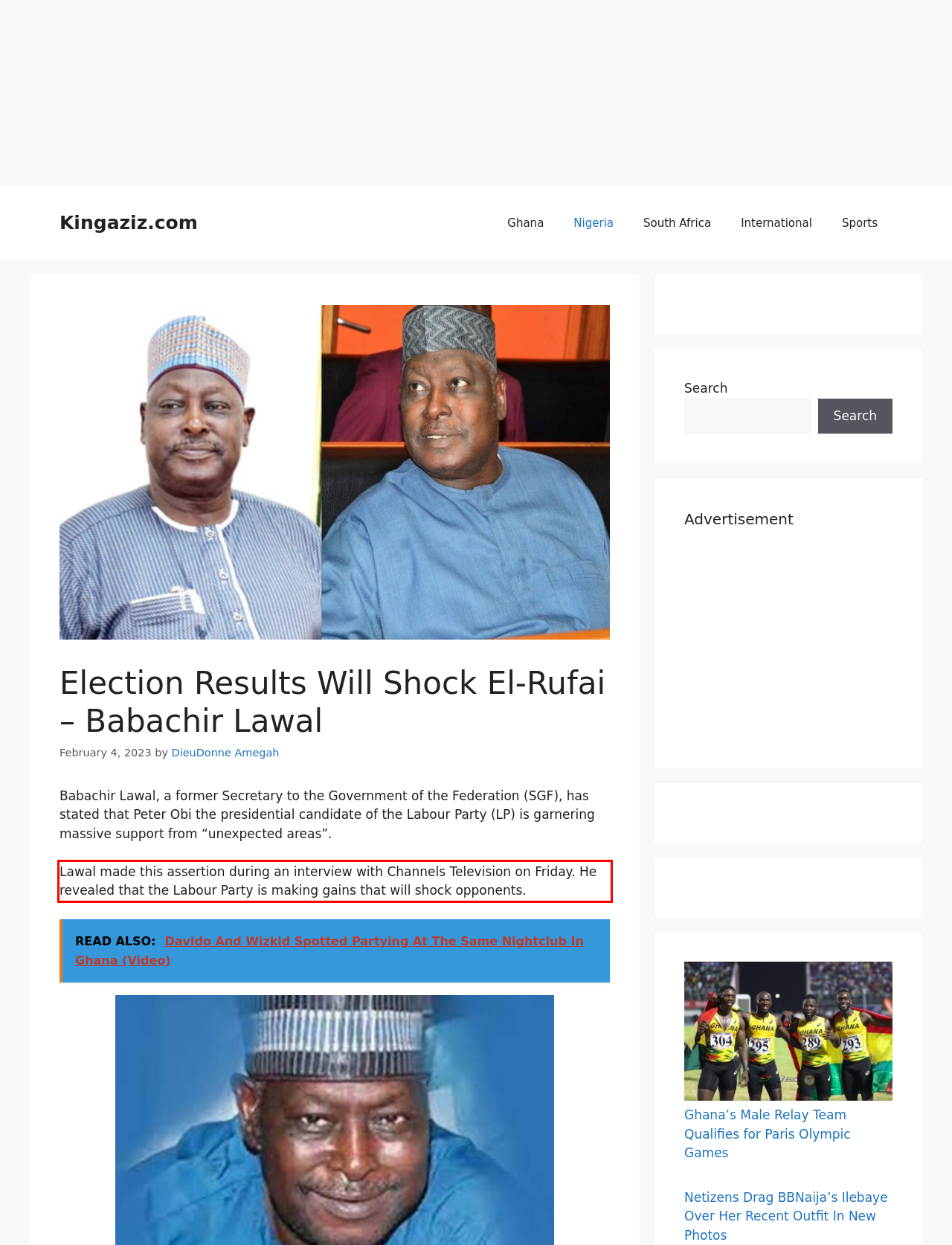Given the screenshot of the webpage, identify the red bounding box, and recognize the text content inside that red bounding box.

Lawal made this assertion during an interview with Channels Television on Friday. He revealed that the Labour Party is making gains that will shock opponents.